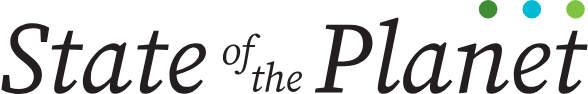What is the font style of 'State'?
Look at the image and respond to the question as thoroughly as possible.

The caption states that the word 'State' is prominently displayed in a bold typeface, conveying a sense of importance and emphasis.